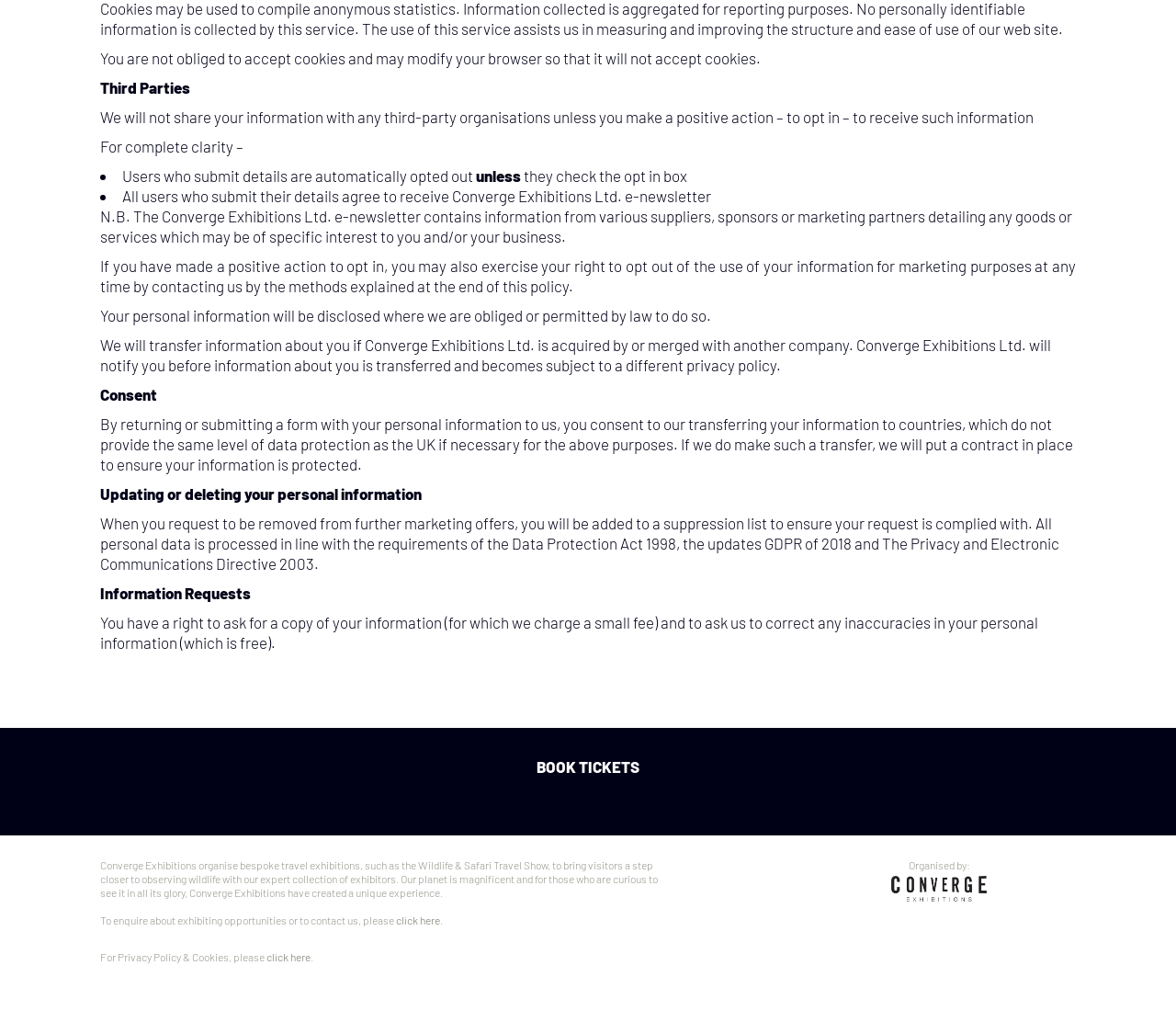Refer to the image and offer a detailed explanation in response to the question: What is the fee for requesting a copy of personal information?

The webpage states that users have a right to ask for a copy of their information, for which Converge Exhibitions Ltd. charges a small fee.